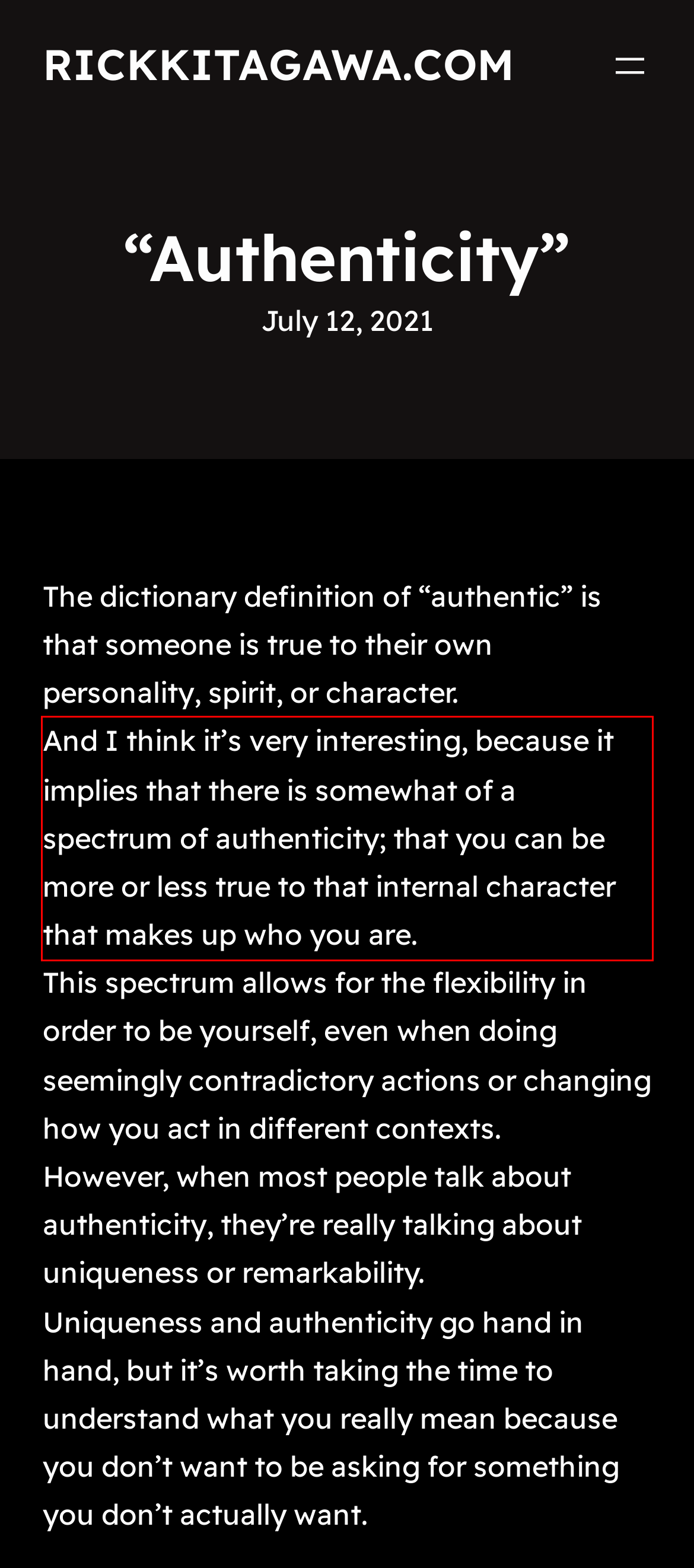Identify and transcribe the text content enclosed by the red bounding box in the given screenshot.

And I think it’s very interesting, because it implies that there is somewhat of a spectrum of authenticity; that you can be more or less true to that internal character that makes up who you are.